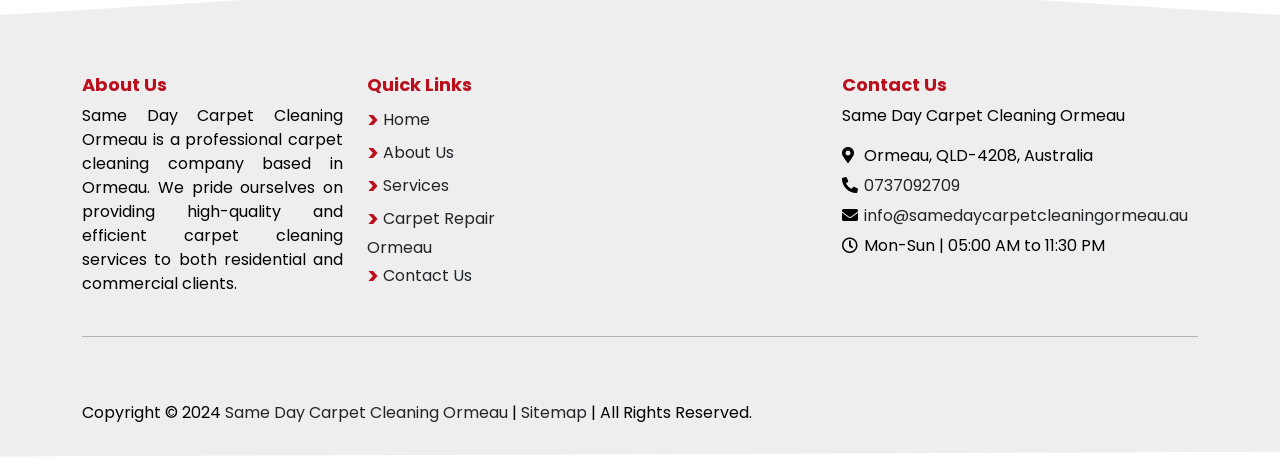What is the company name?
Answer the question with as much detail as possible.

I found the company name by looking at the StaticText element with the text 'Same Day Carpet Cleaning Ormeau' which appears multiple times on the webpage, indicating that it is the company name.